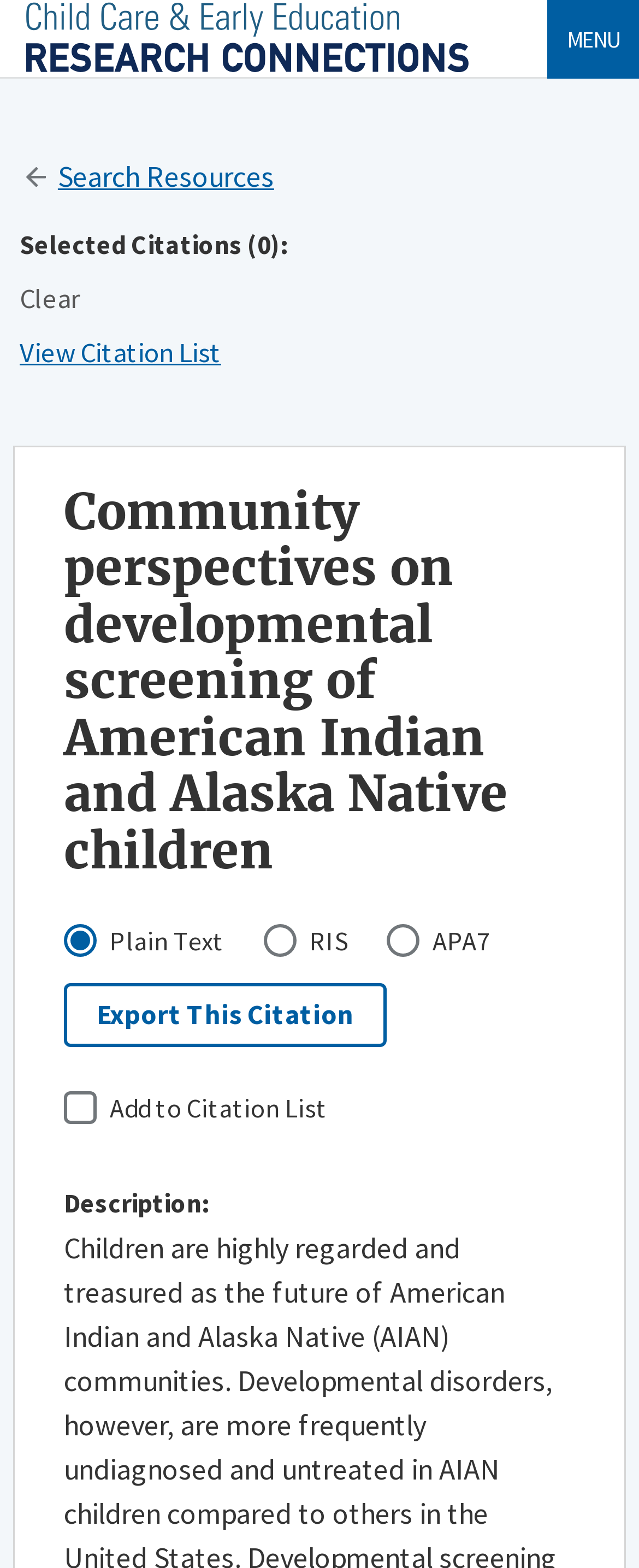What is the text above the 'Export This Citation' button?
Observe the image and answer the question with a one-word or short phrase response.

Description: